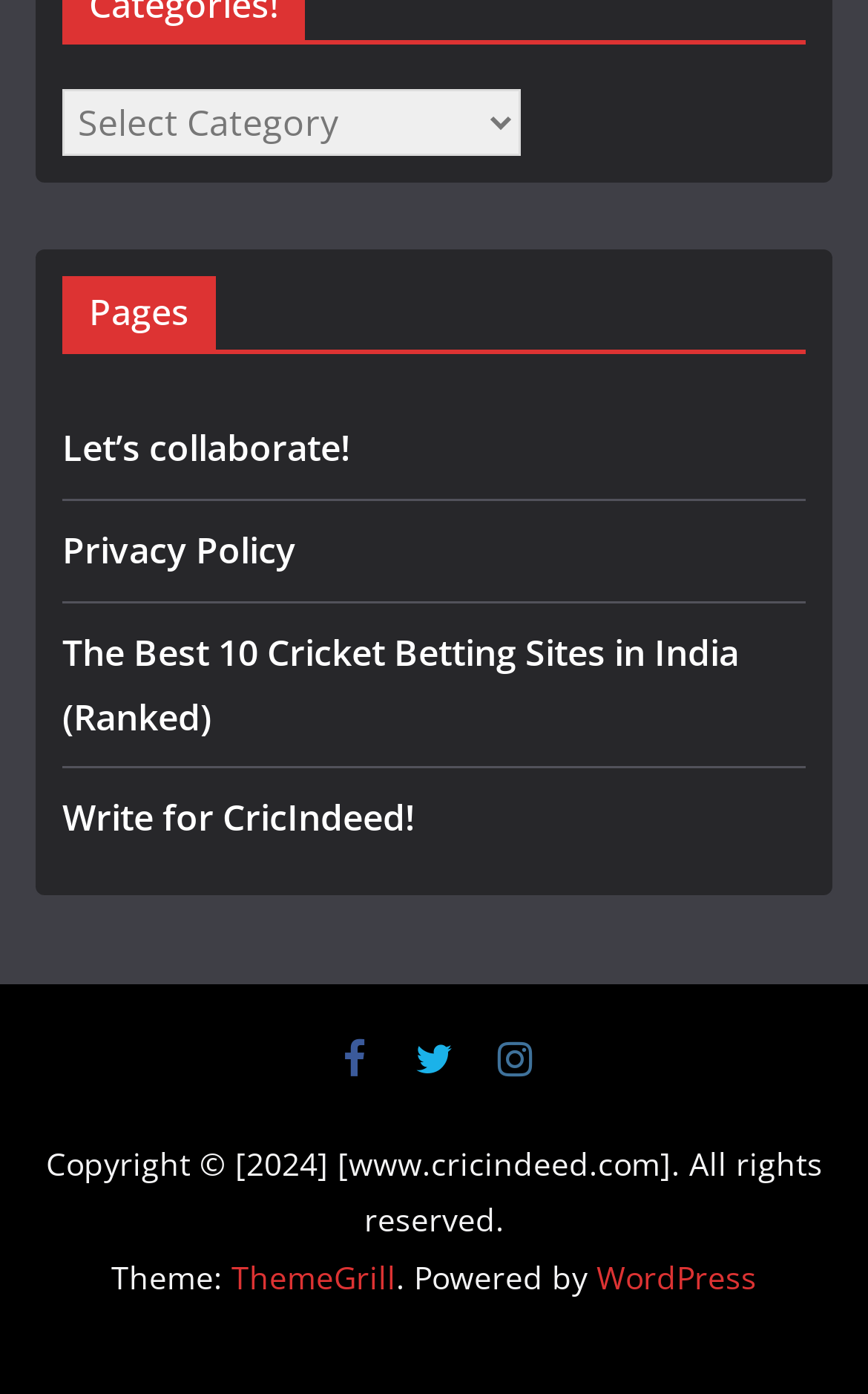Find the bounding box of the web element that fits this description: "Privacy Policy".

[0.072, 0.377, 0.341, 0.412]